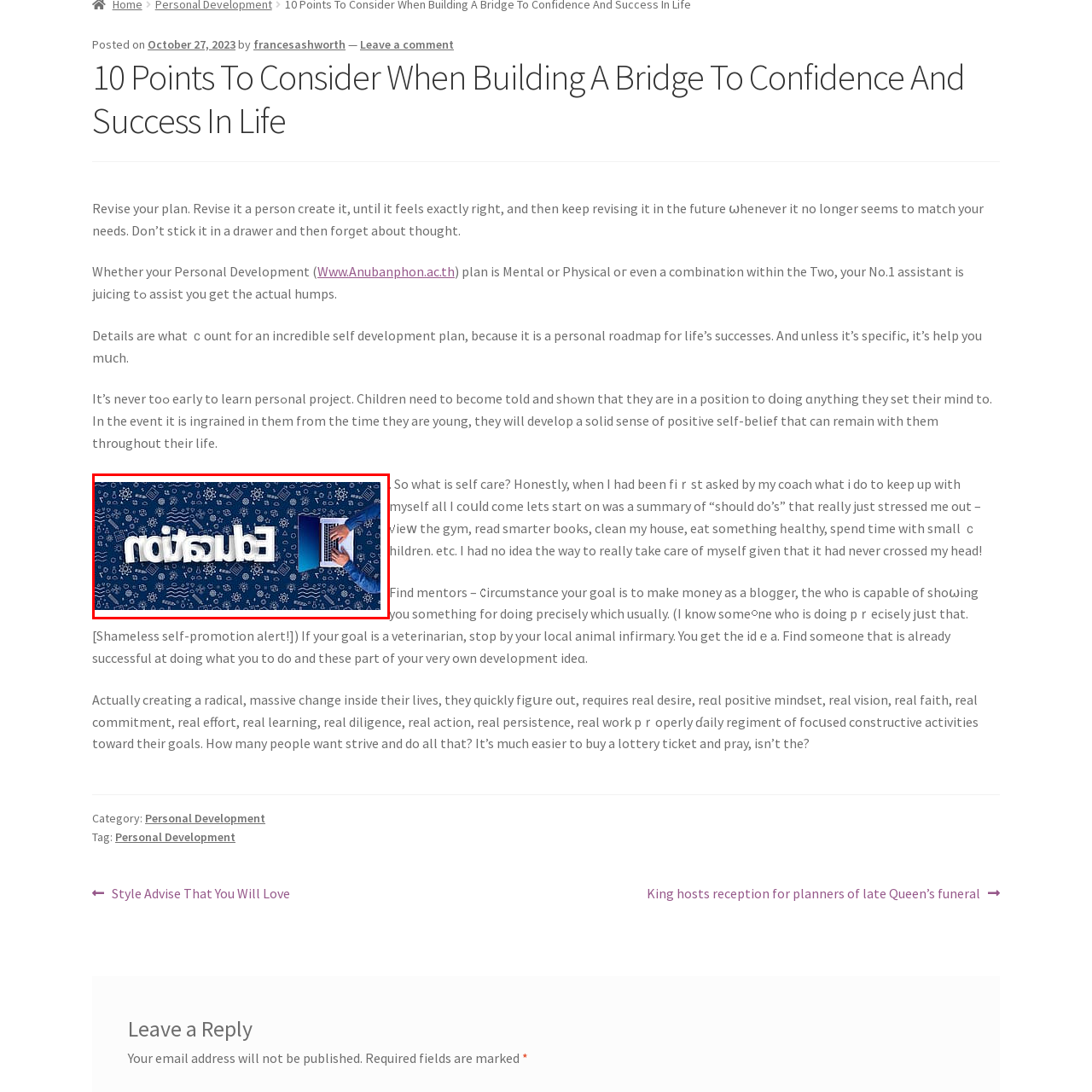Offer an in-depth description of the image encased within the red bounding lines.

The image portrays a vibrant and engaging backdrop centered around the theme of education. The word "Education" appears prominently in white, stylized letters, emphasizing its importance. In the background, a deep blue pattern is filled with various educational and scholarly icons, including books, gears, and academic symbols, creating a lively and dynamic visual.

In the foreground, a person's hands are positioned over a laptop, suggesting active engagement in learning or online study. The arrangement underscores the modern approach to education, blending traditional concepts with digital technology. This visual representation conveys a sense of purpose and enthusiasm for personal development and lifelong learning.